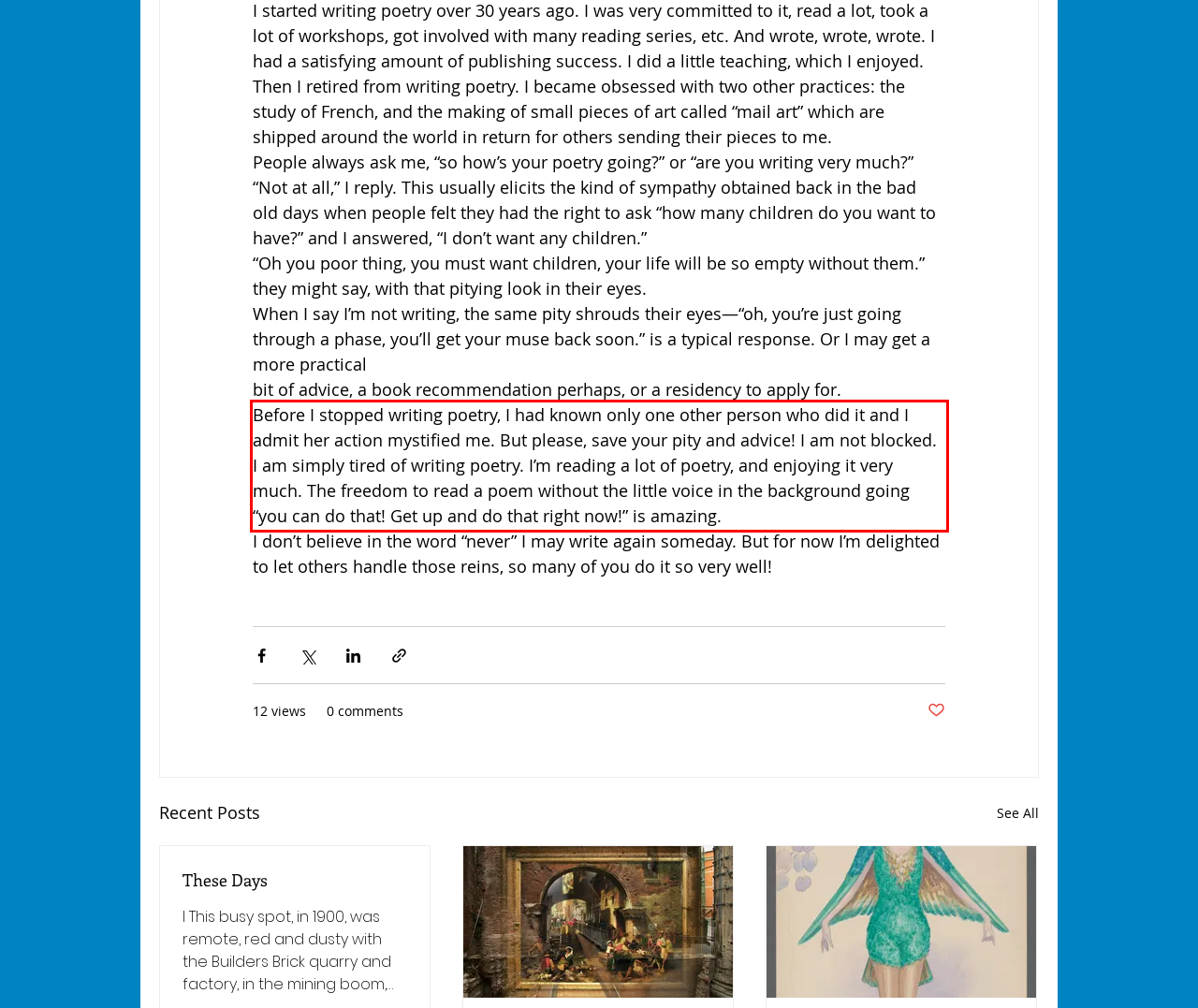View the screenshot of the webpage and identify the UI element surrounded by a red bounding box. Extract the text contained within this red bounding box.

Before I stopped writing poetry, I had known only one other person who did it and I admit her action mystified me. But please, save your pity and advice! I am not blocked. I am simply tired of writing poetry. I’m reading a lot of poetry, and enjoying it very much. The freedom to read a poem without the little voice in the background going “you can do that! Get up and do that right now!” is amazing.